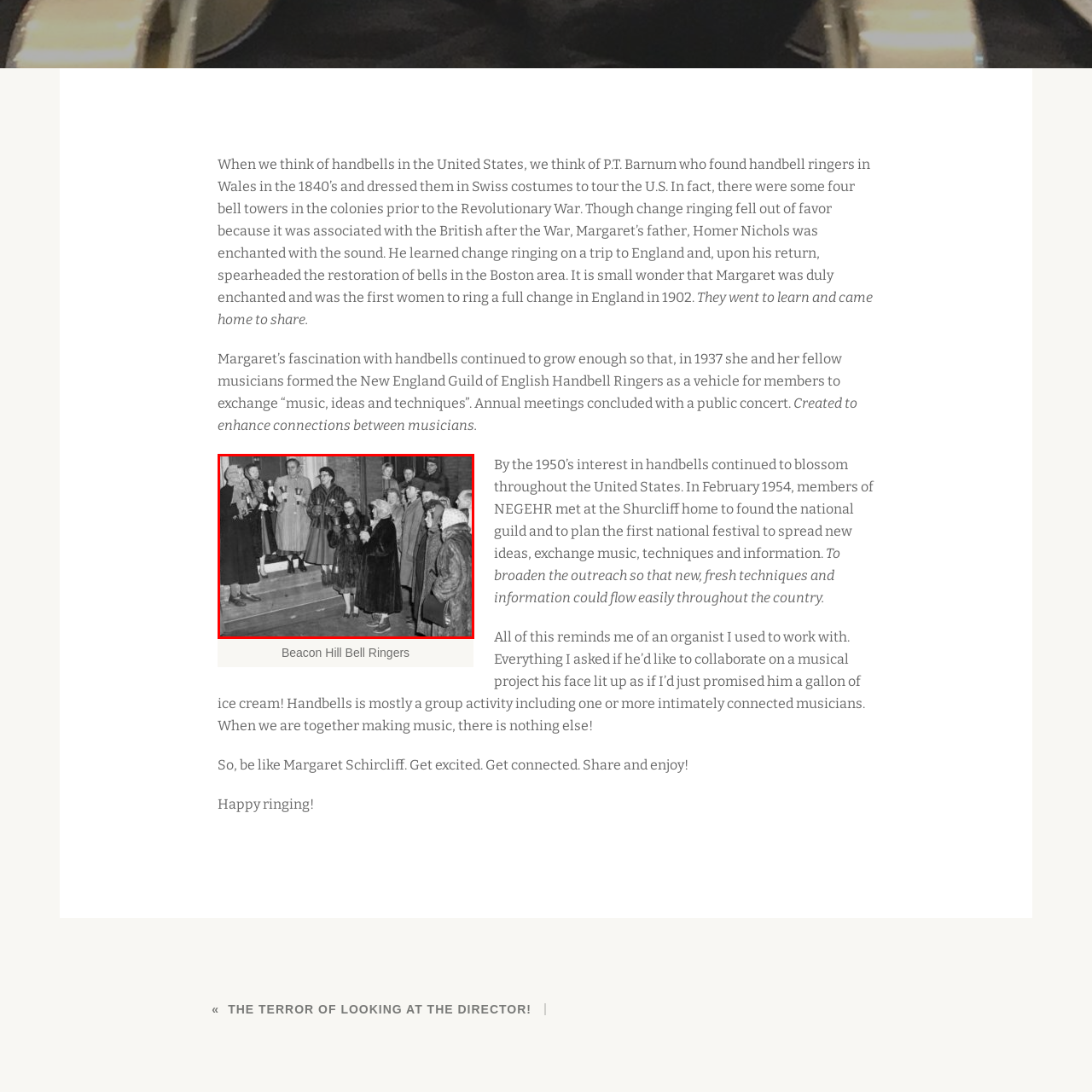Focus on the image within the purple boundary, What is the name of the group featured in the image? 
Answer briefly using one word or phrase.

Beacon Hill Bell Ringers